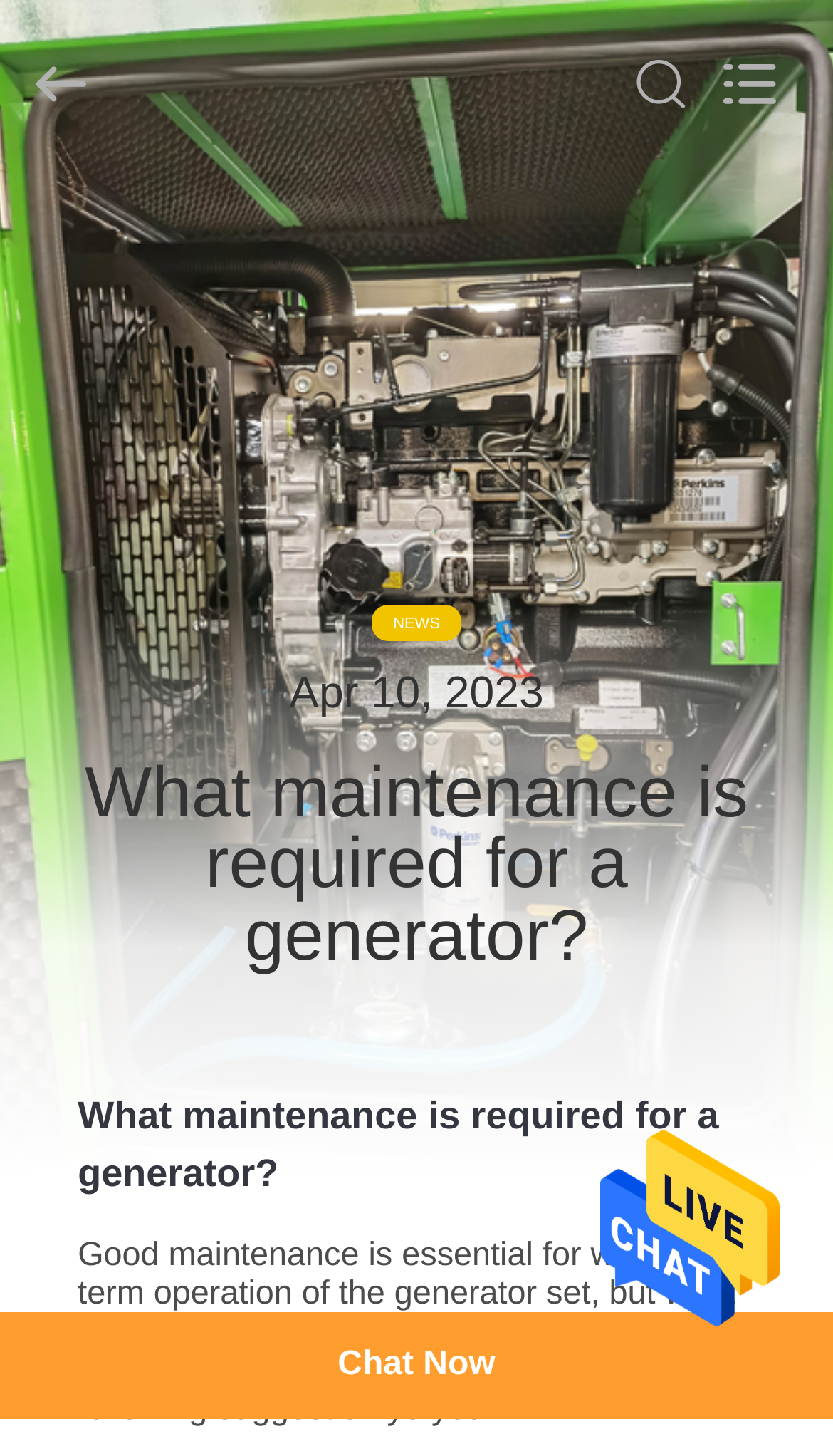What is the company name?
Look at the image and answer the question with a single word or phrase.

China Fuzhou Hosem Power Co., Ltd.